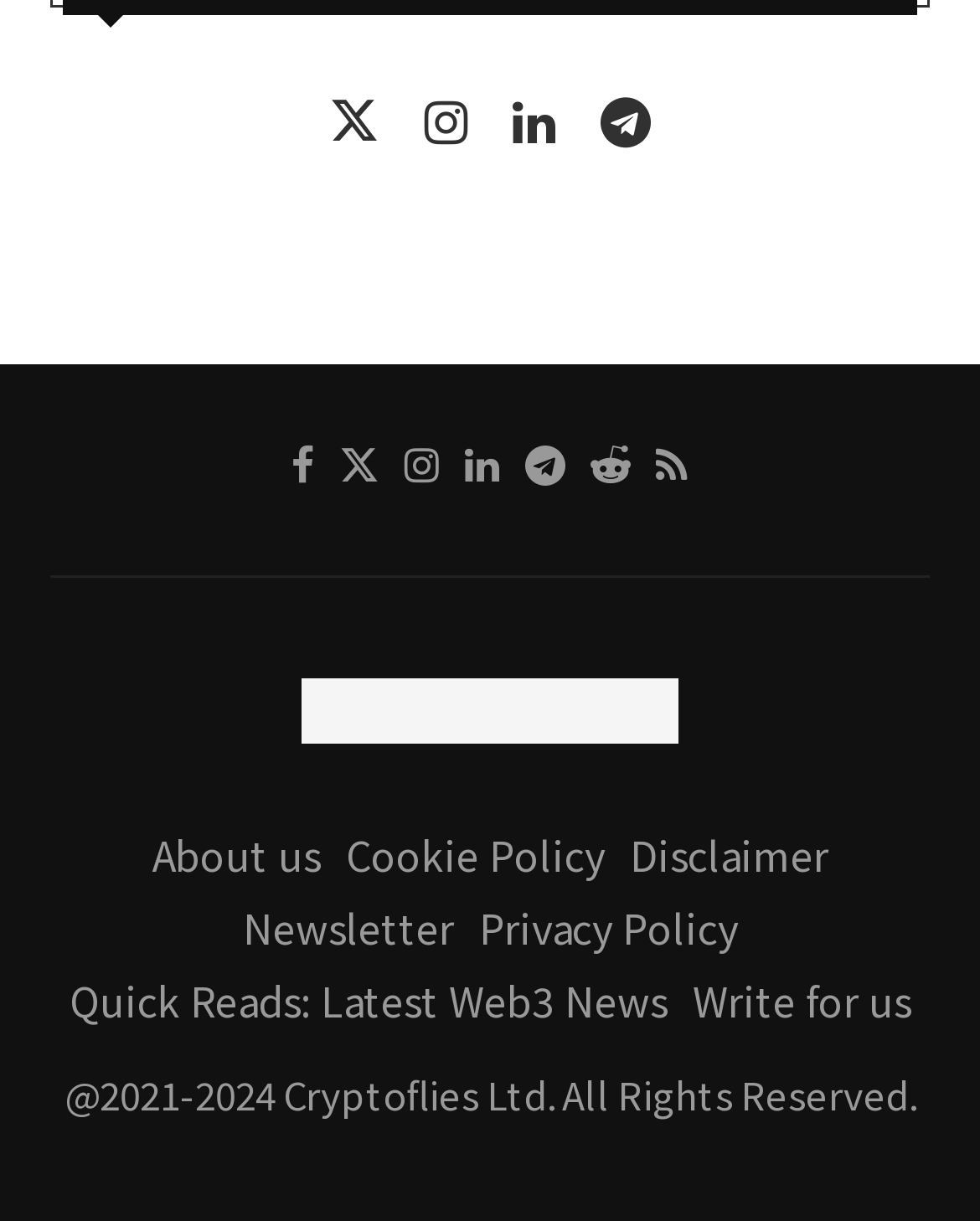Please respond to the question using a single word or phrase:
What type of news is mentioned on the page?

Web3 News